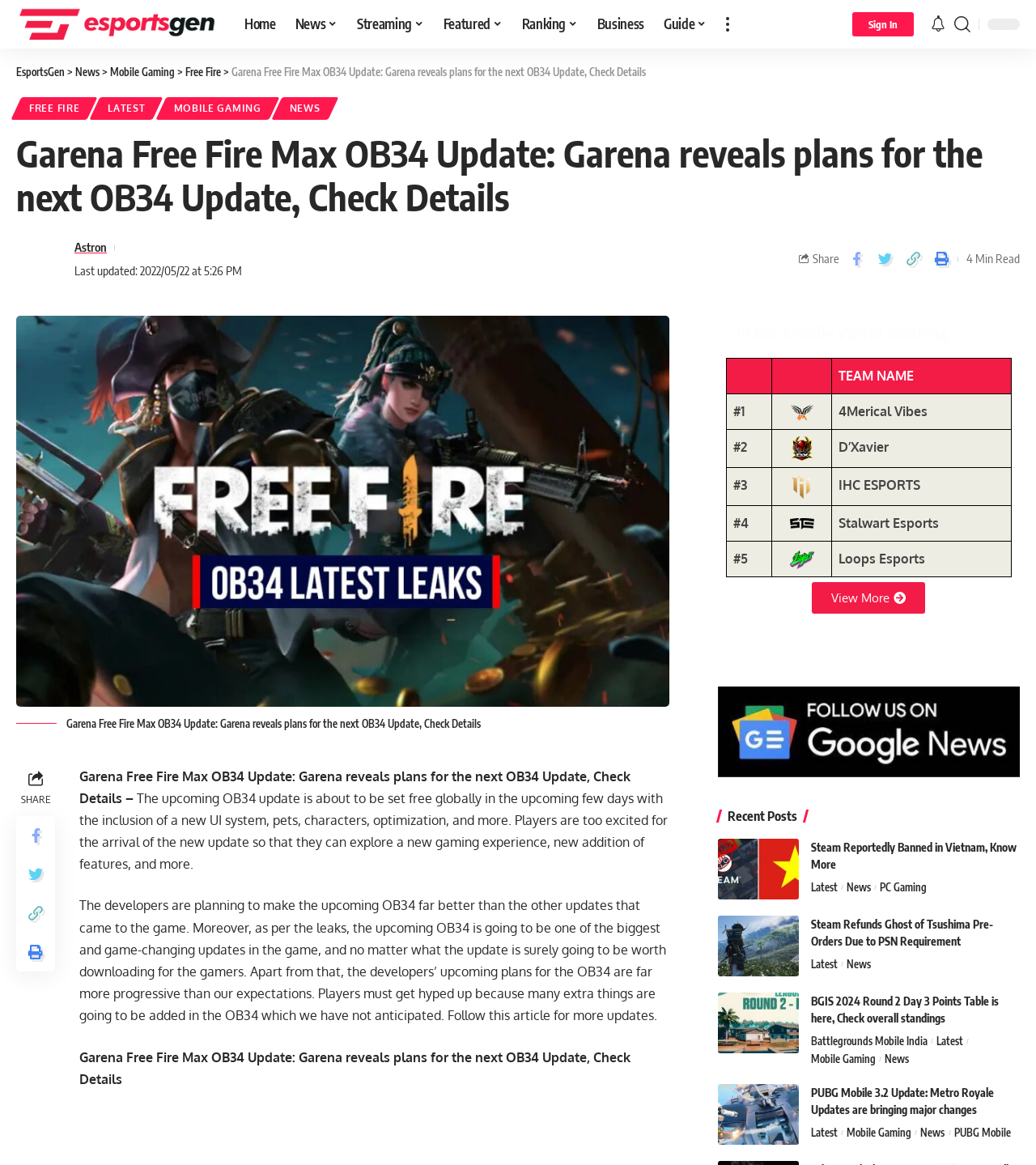What is the name of the game being updated?
Give a thorough and detailed response to the question.

The webpage is about the OB34 update of Garena Free Fire Max, which is a popular mobile game. The name of the game is mentioned in the heading and throughout the article.